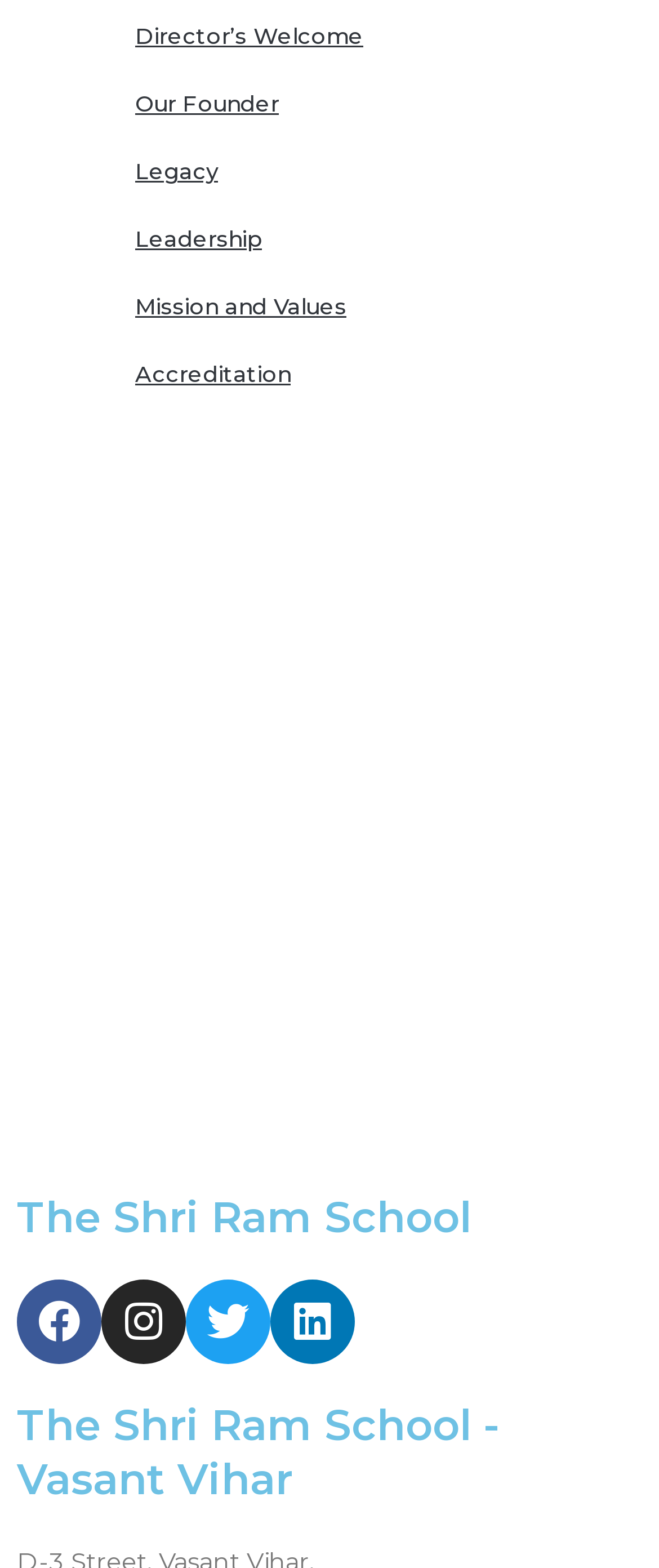Bounding box coordinates are specified in the format (top-left x, top-left y, bottom-right x, bottom-right y). All values are floating point numbers bounded between 0 and 1. Please provide the bounding box coordinate of the region this sentence describes: Mission and Values

[0.154, 0.174, 0.949, 0.217]